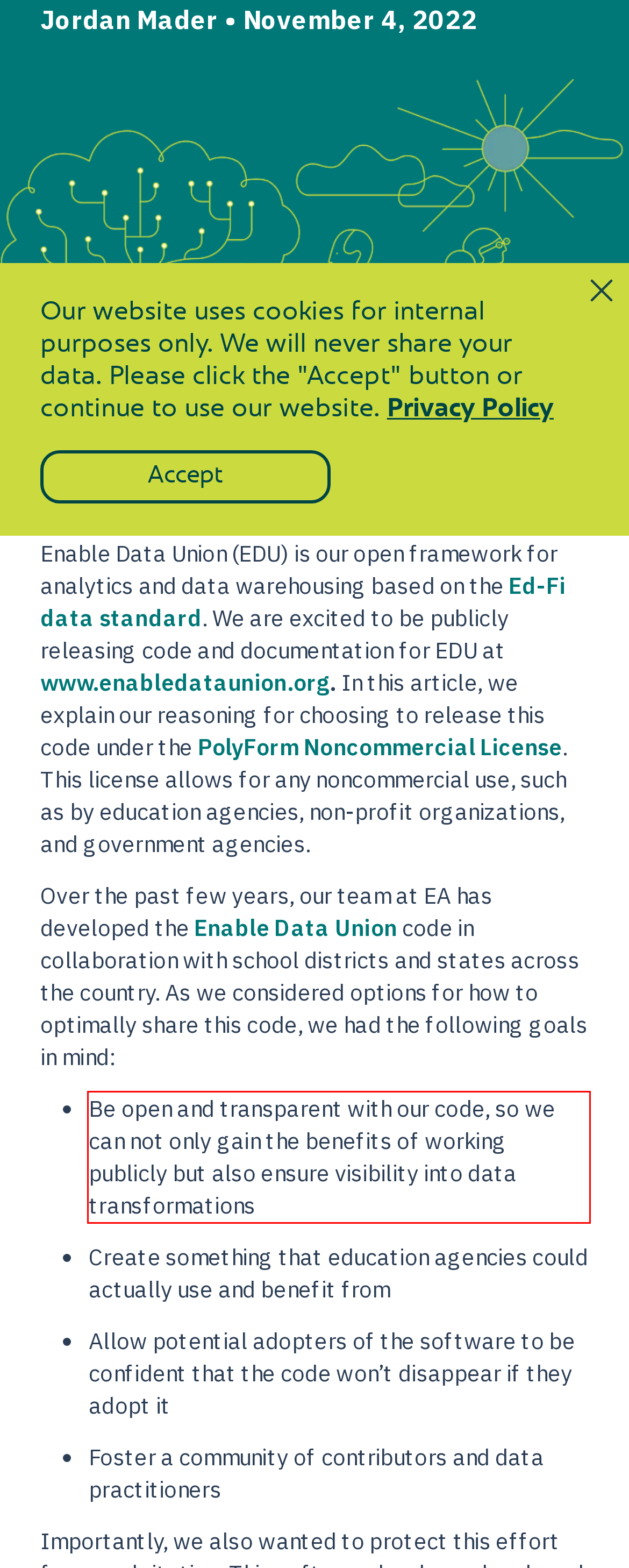Given a screenshot of a webpage with a red bounding box, extract the text content from the UI element inside the red bounding box.

Be open and transparent with our code, so we can not only gain the benefits of working publicly but also ensure visibility into data transformations